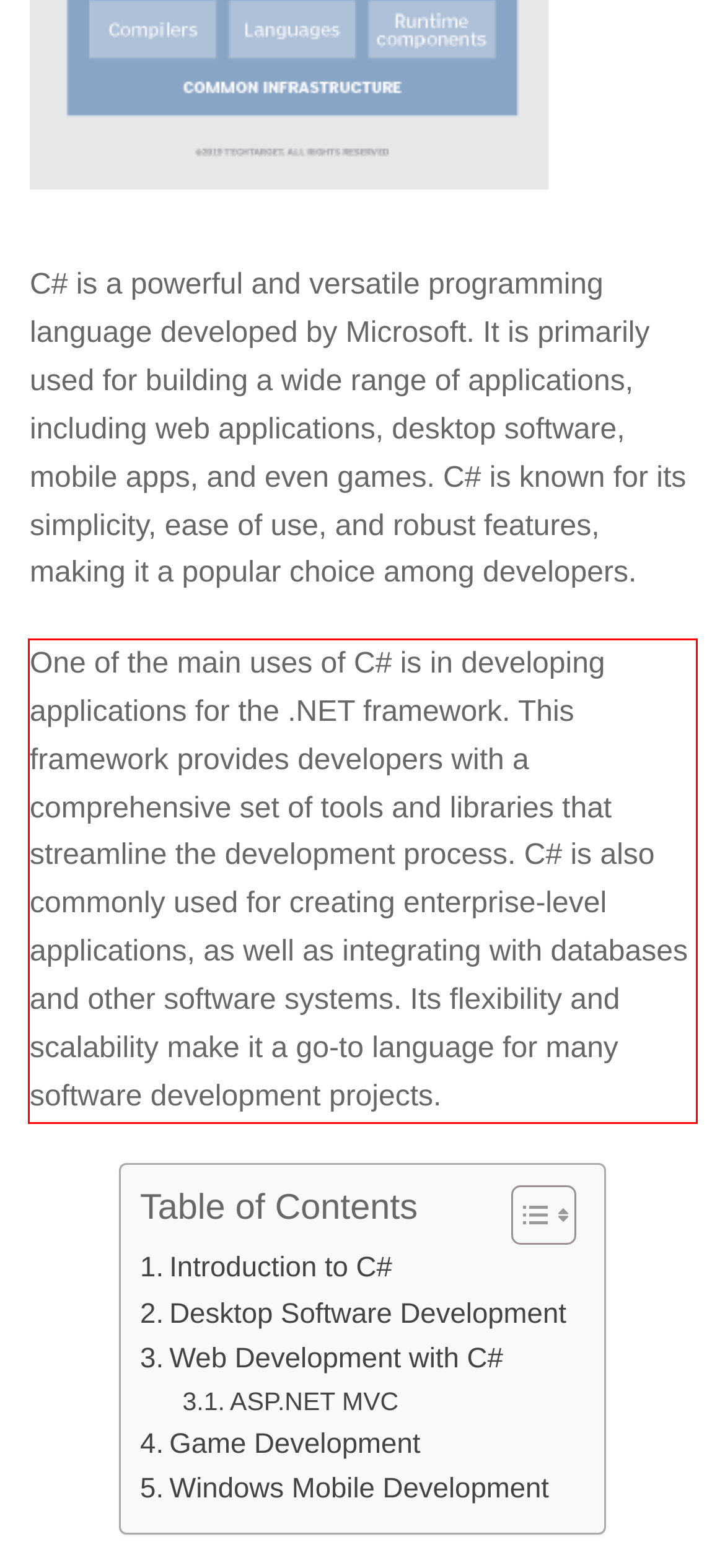The screenshot provided shows a webpage with a red bounding box. Apply OCR to the text within this red bounding box and provide the extracted content.

One of the main uses of C# is in developing applications for the .NET framework. This framework provides developers with a comprehensive set of tools and libraries that streamline the development process. C# is also commonly used for creating enterprise-level applications, as well as integrating with databases and other software systems. Its flexibility and scalability make it a go-to language for many software development projects.